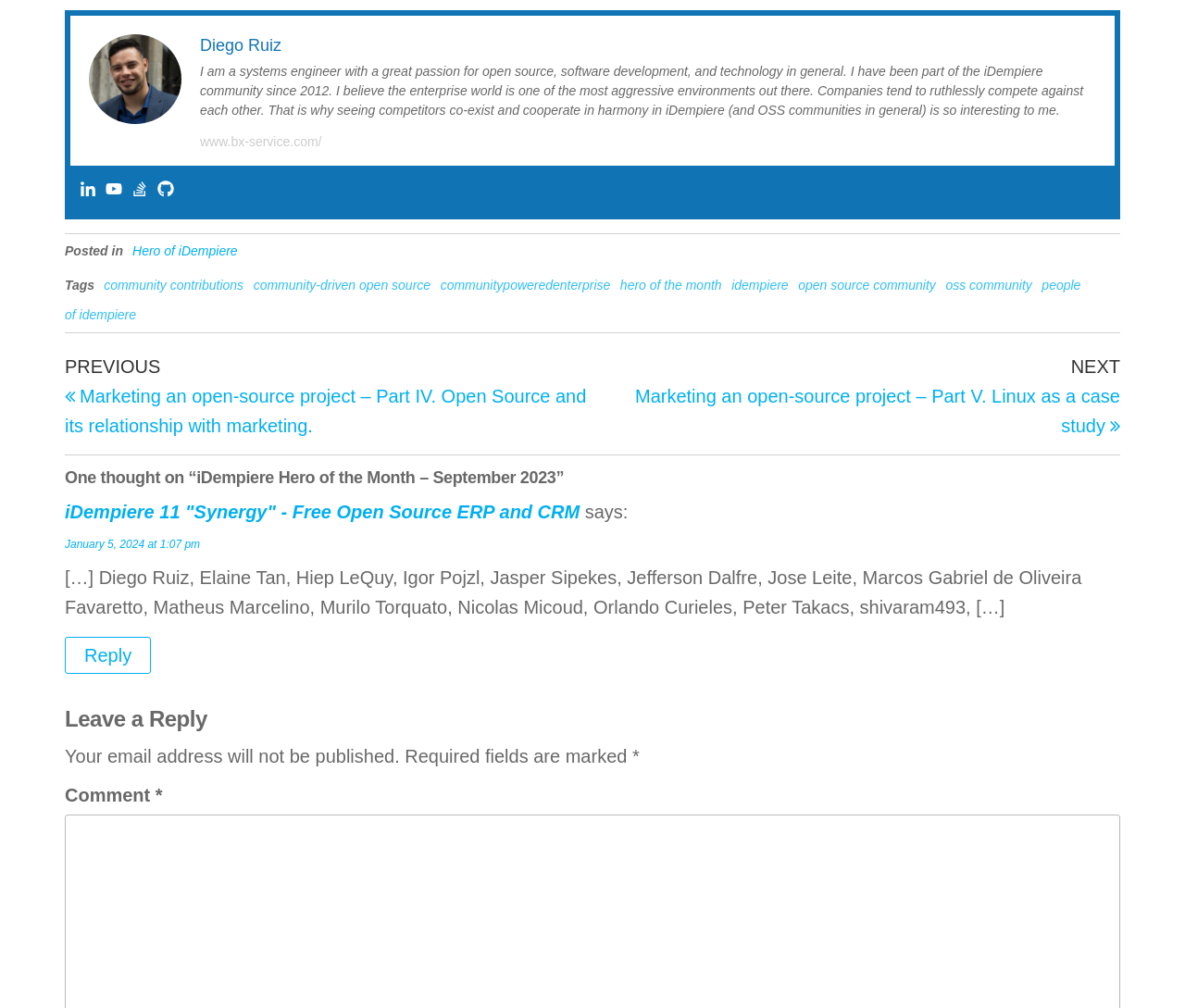Answer the question briefly using a single word or phrase: 
What is the date of the comment?

January 5, 2024